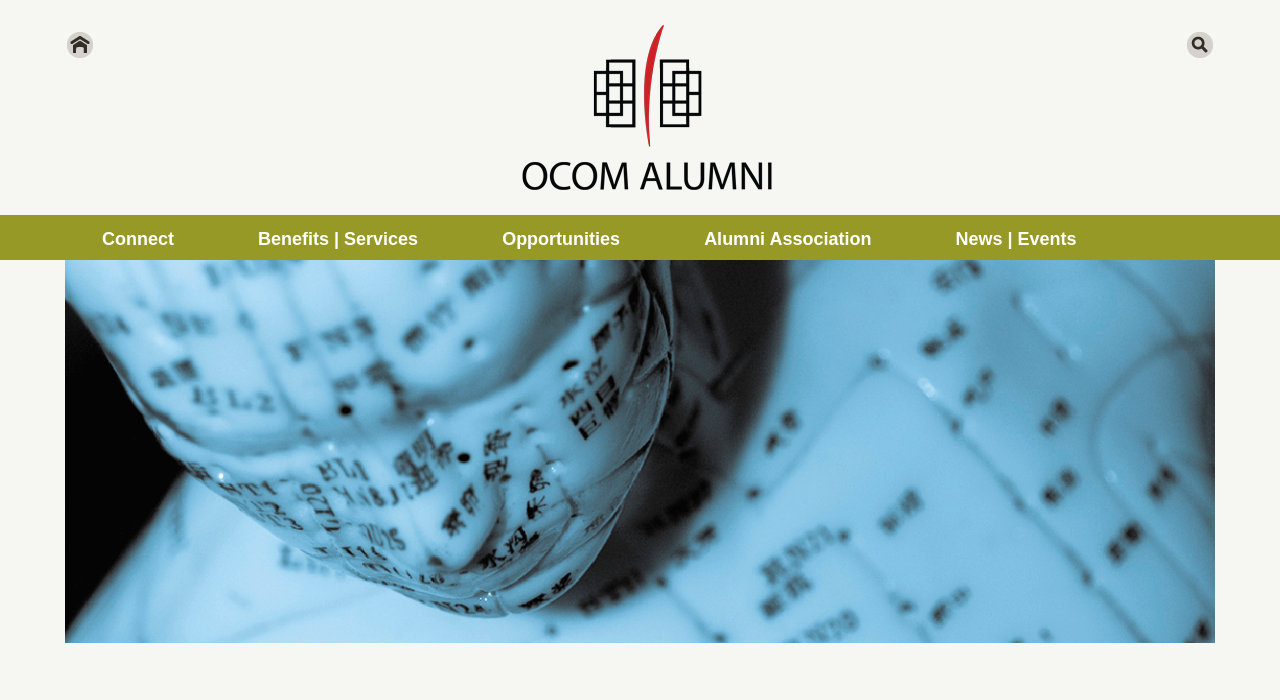Refer to the image and provide a thorough answer to this question:
What are the main sections of the website?

The links 'Connect', 'Benefits | Services', 'Opportunities', 'Alumni Association', and 'News | Events' are arranged horizontally, suggesting that they are the main sections or categories of the website. These sections are likely the primary ways to navigate and find information on the website.